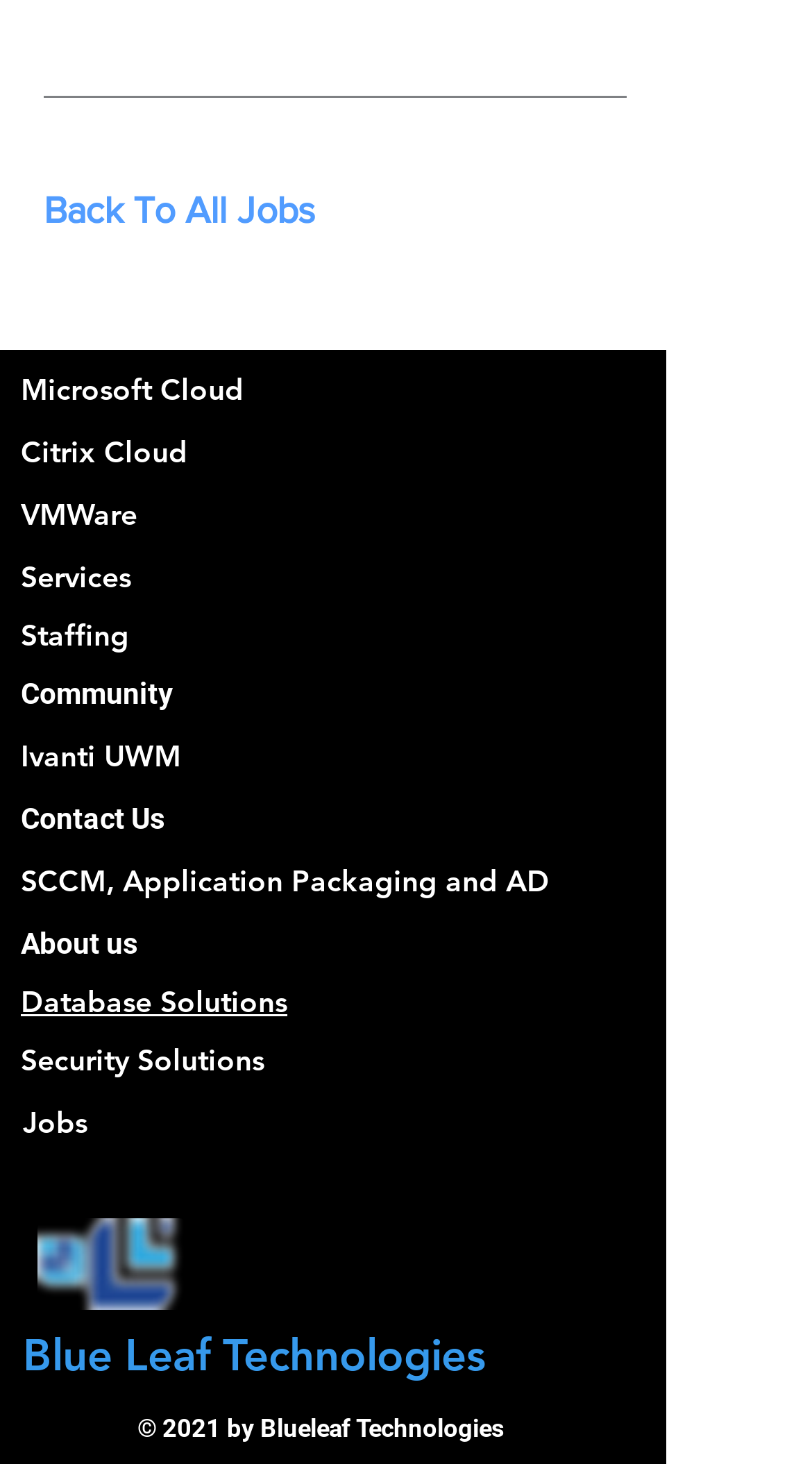Find the bounding box coordinates of the clickable area required to complete the following action: "Check out Community".

[0.026, 0.461, 0.805, 0.486]